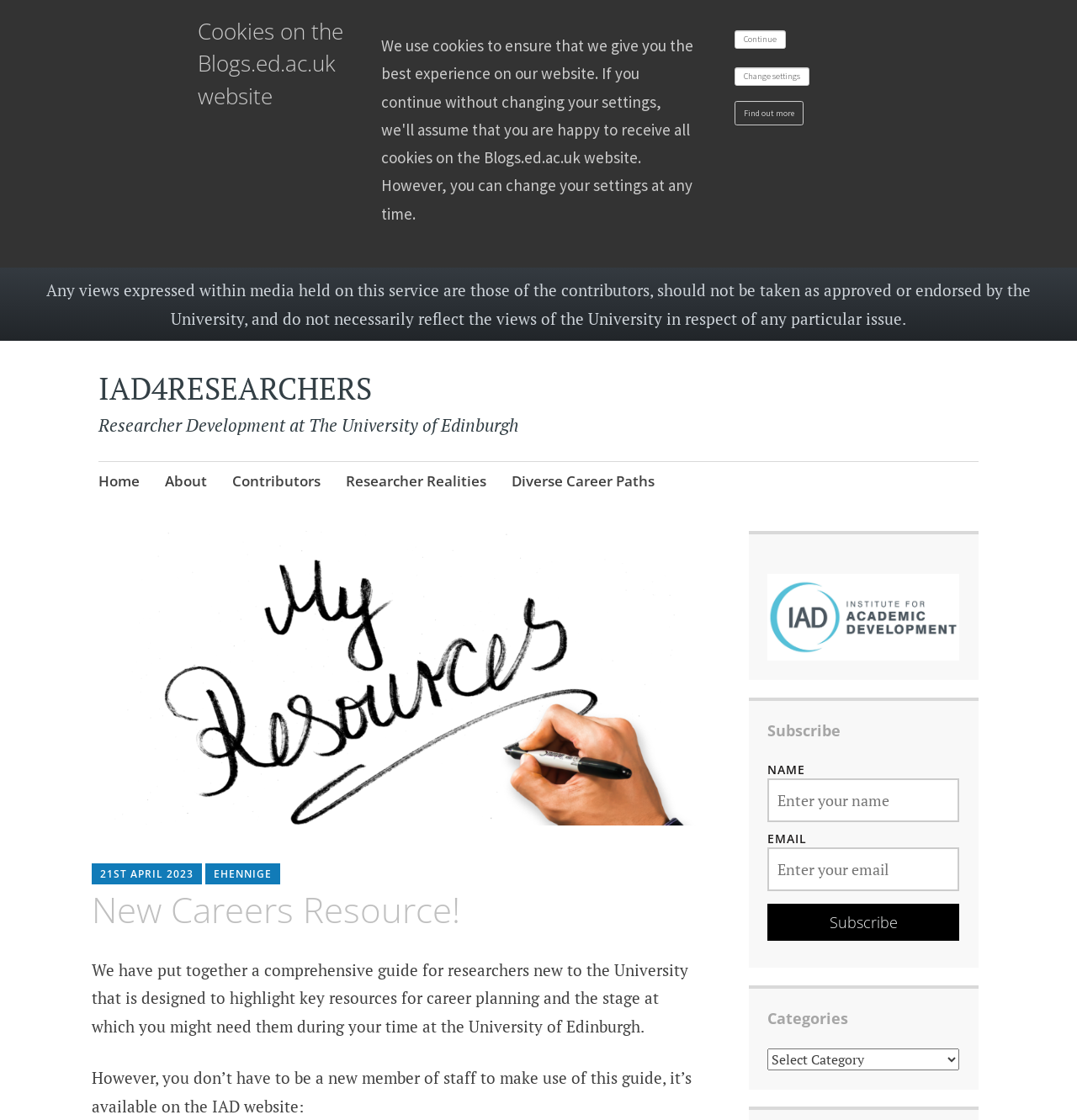What is the category of the post dated '21ST APRIL 2023'?
Using the visual information from the image, give a one-word or short-phrase answer.

Diverse Career Paths